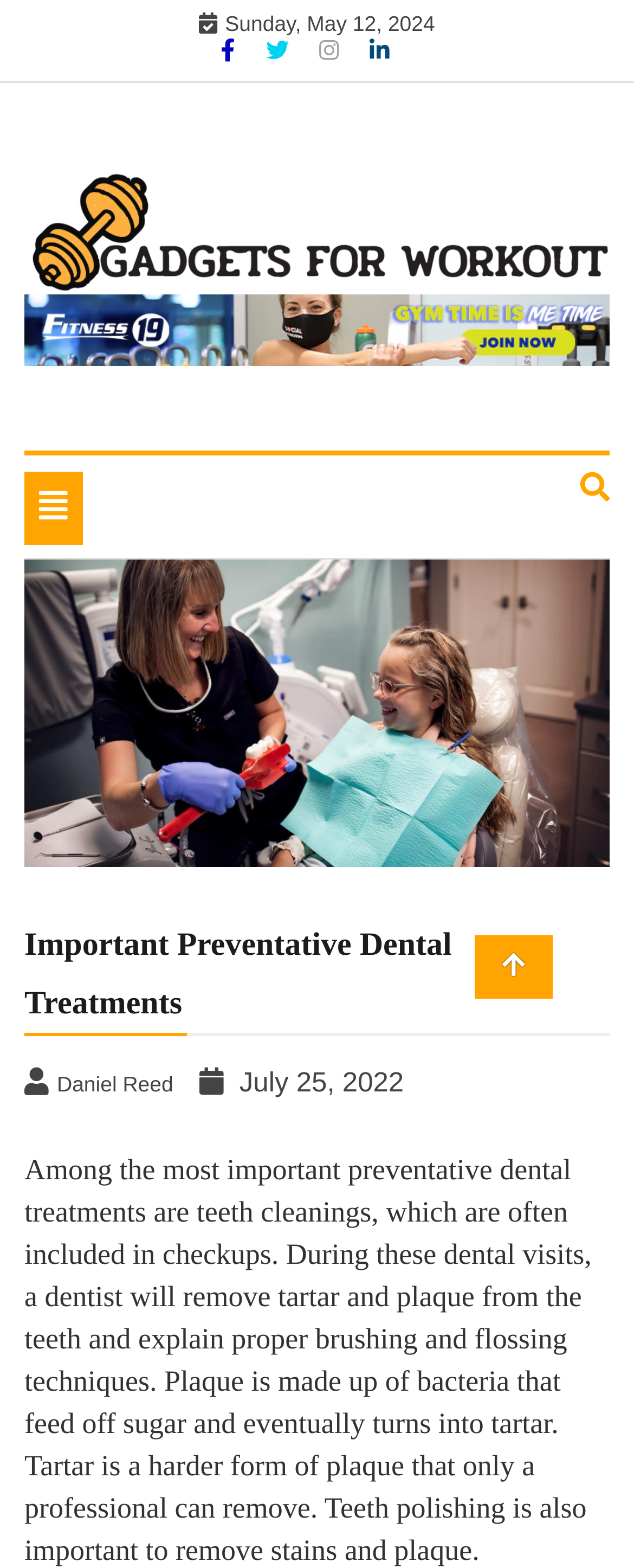Find and indicate the bounding box coordinates of the region you should select to follow the given instruction: "View the profile of Daniel Reed".

[0.038, 0.681, 0.283, 0.7]